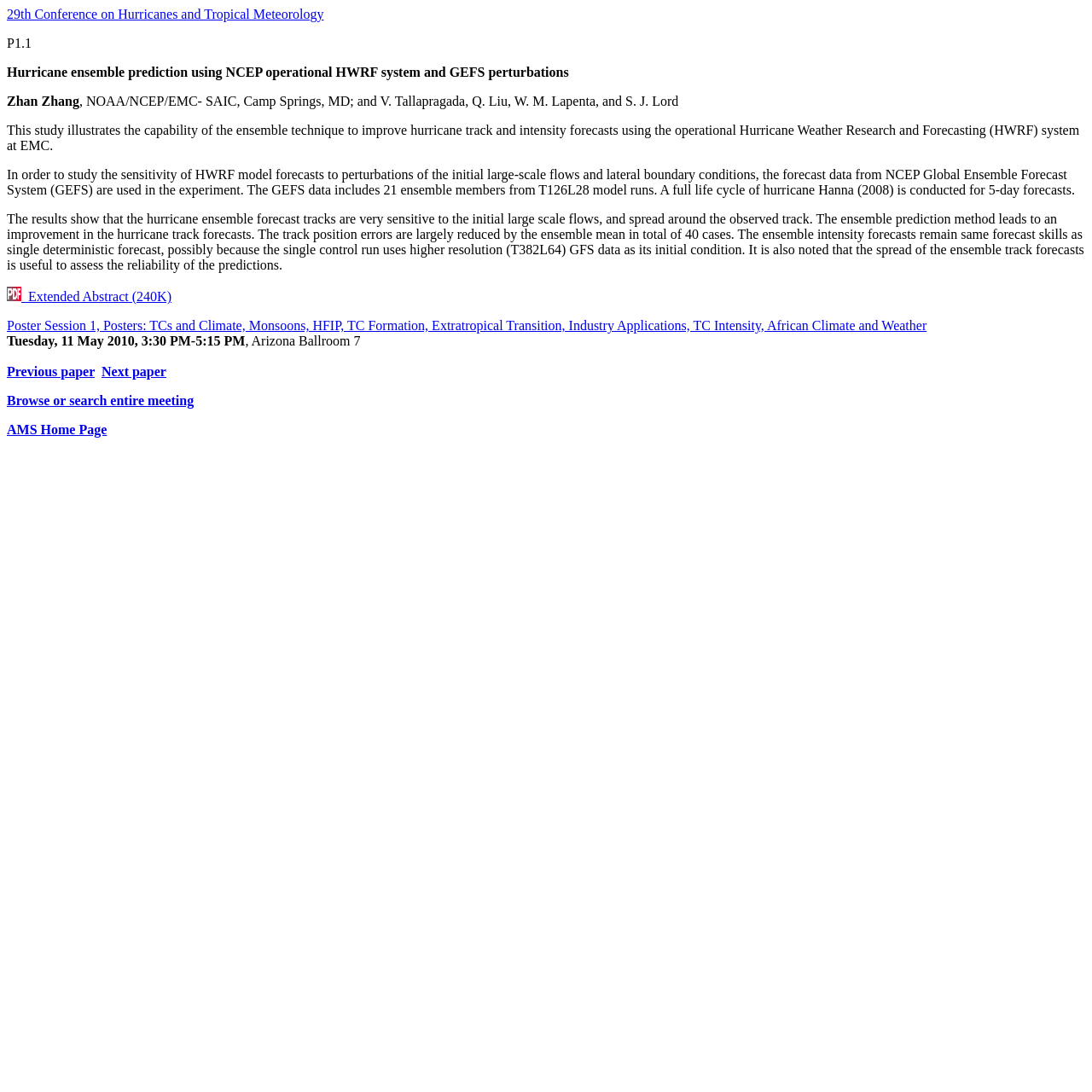What is the purpose of using GEFS data?
From the image, respond with a single word or phrase.

To study sensitivity of HWRF model forecasts